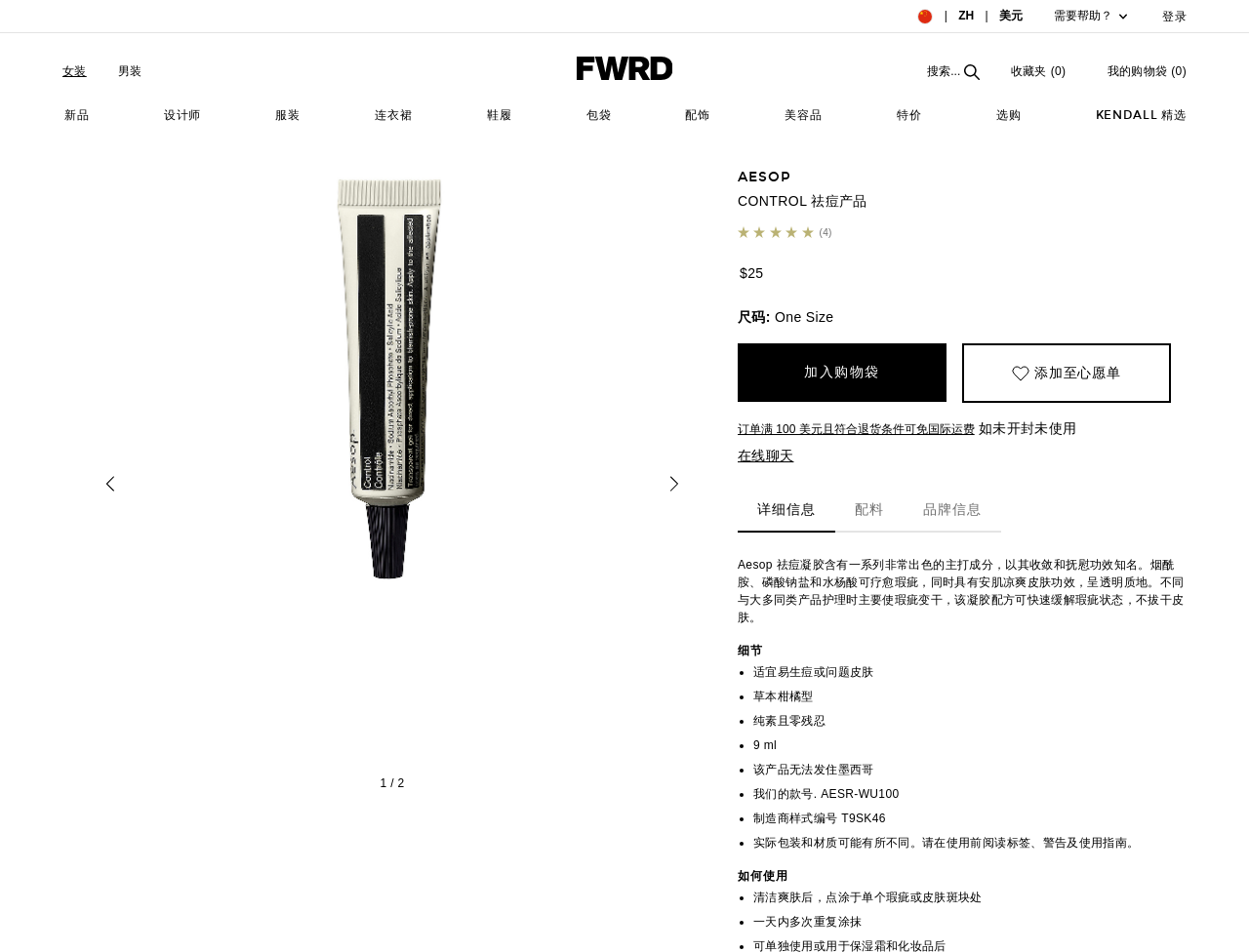Provide a brief response to the question below using a single word or phrase: 
How many tabs are there in the product description section?

3